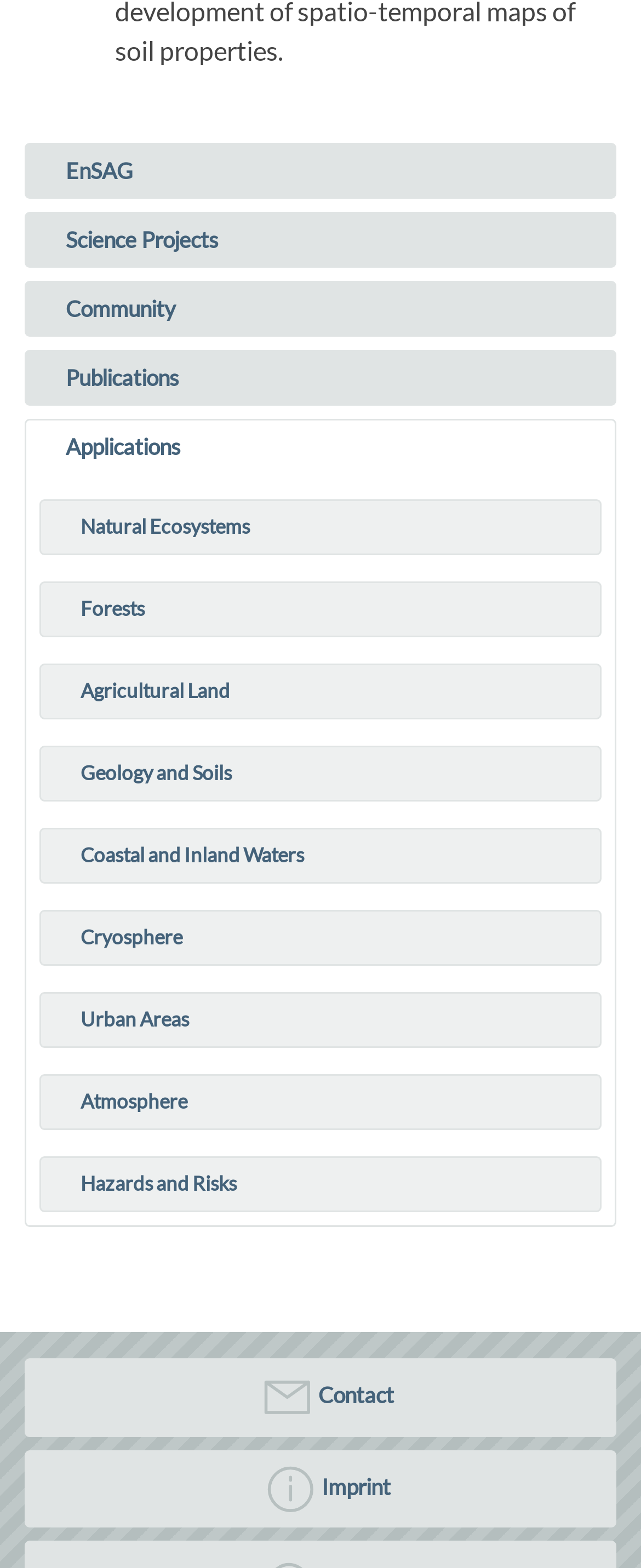Identify the bounding box of the HTML element described as: "Hazards and Risks".

[0.064, 0.739, 0.936, 0.772]